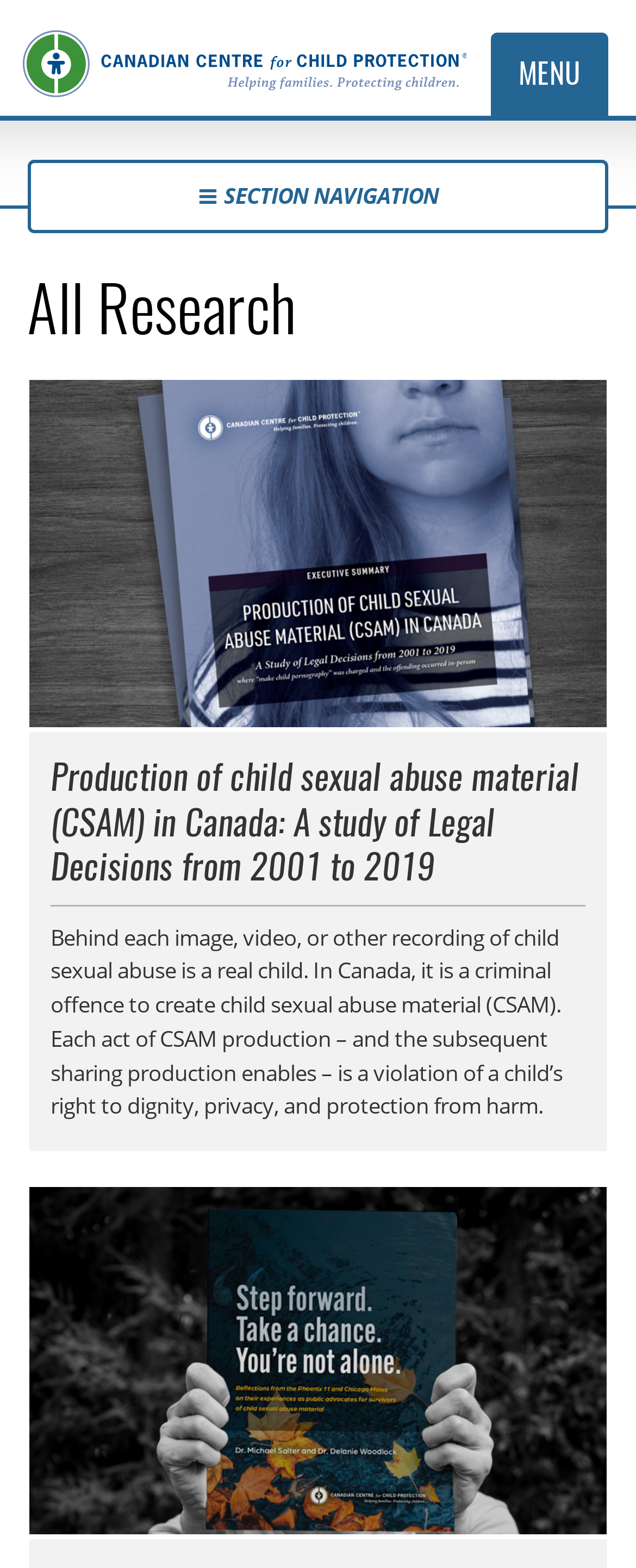Please reply with a single word or brief phrase to the question: 
What is the type of content on the webpage?

Research and resources